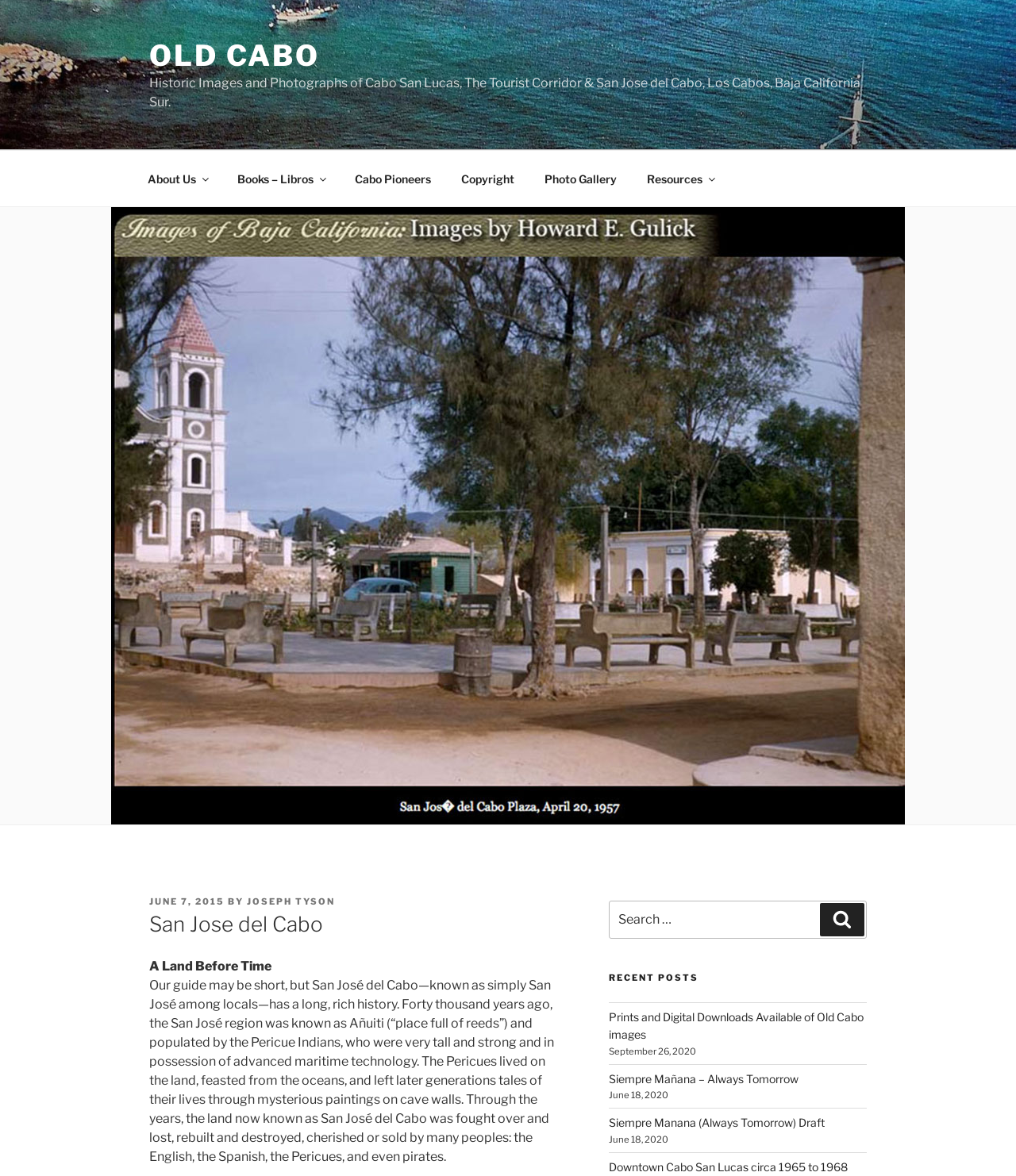Given the element description Siempre Manana (Always Tomorrow) Draft, specify the bounding box coordinates of the corresponding UI element in the format (top-left x, top-left y, bottom-right x, bottom-right y). All values must be between 0 and 1.

[0.599, 0.949, 0.811, 0.96]